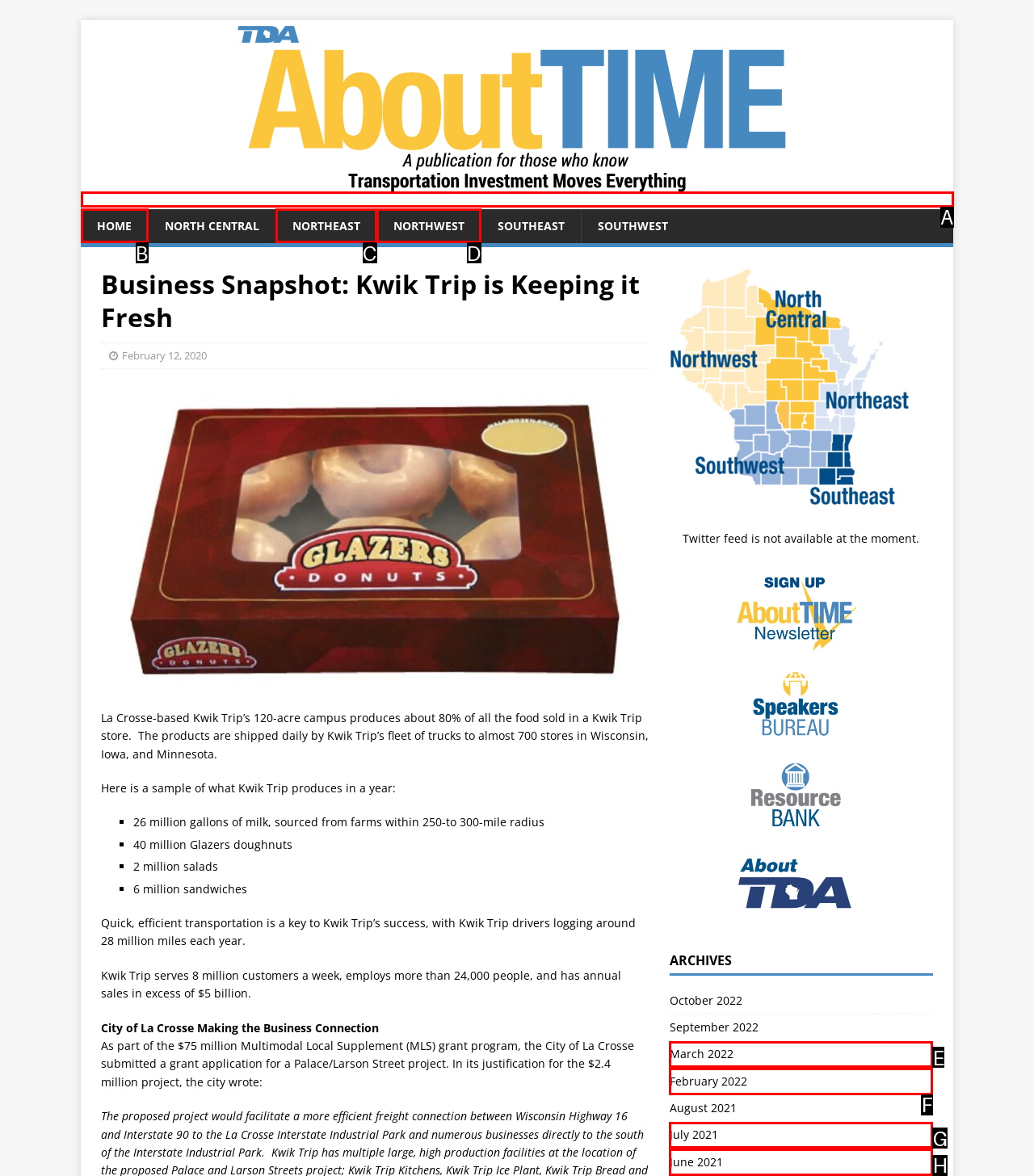Tell me which one HTML element best matches the description: title="TDA: It's About TIME"
Answer with the option's letter from the given choices directly.

A